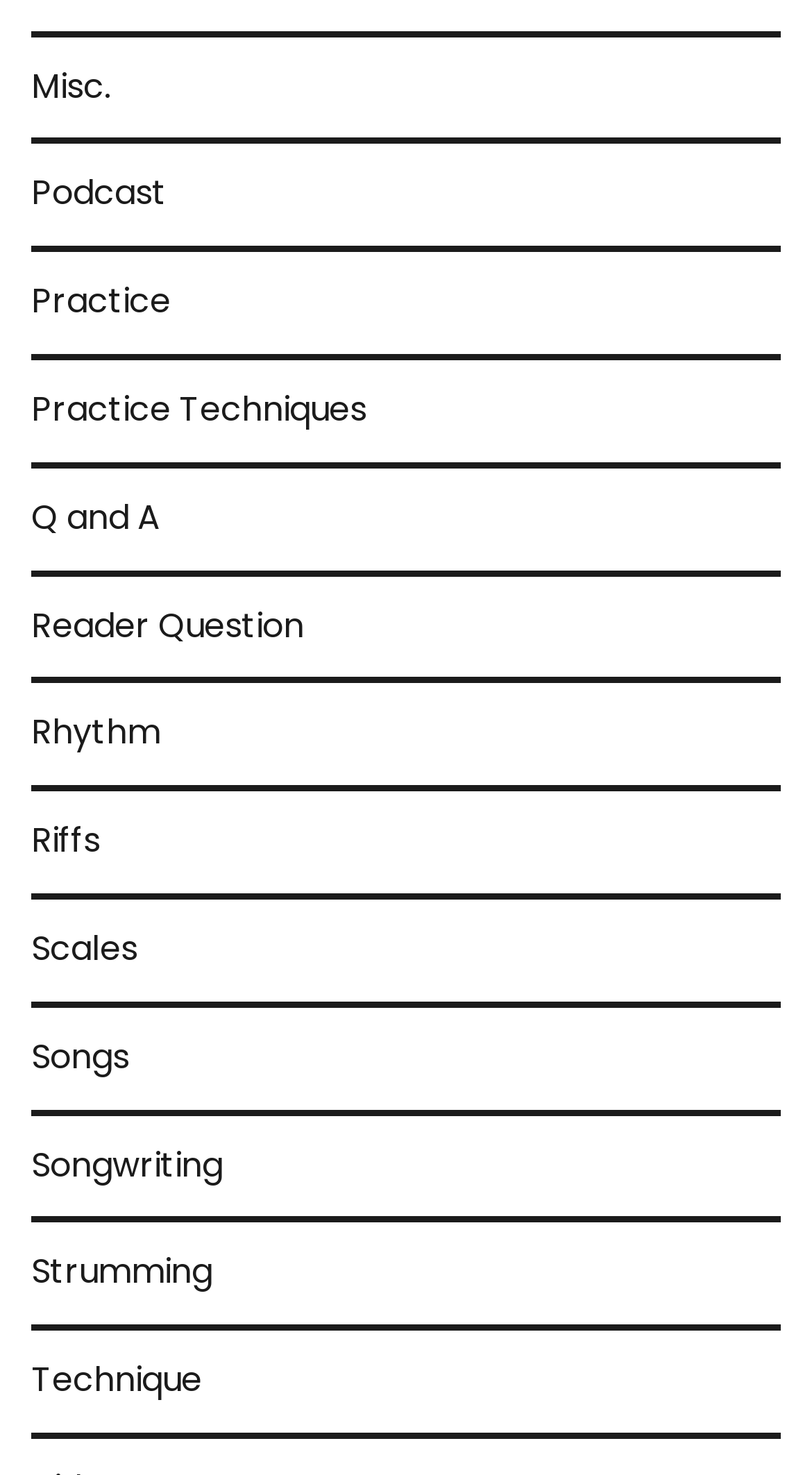Can you specify the bounding box coordinates for the region that should be clicked to fulfill this instruction: "Go to Podcast".

[0.038, 0.098, 0.205, 0.167]